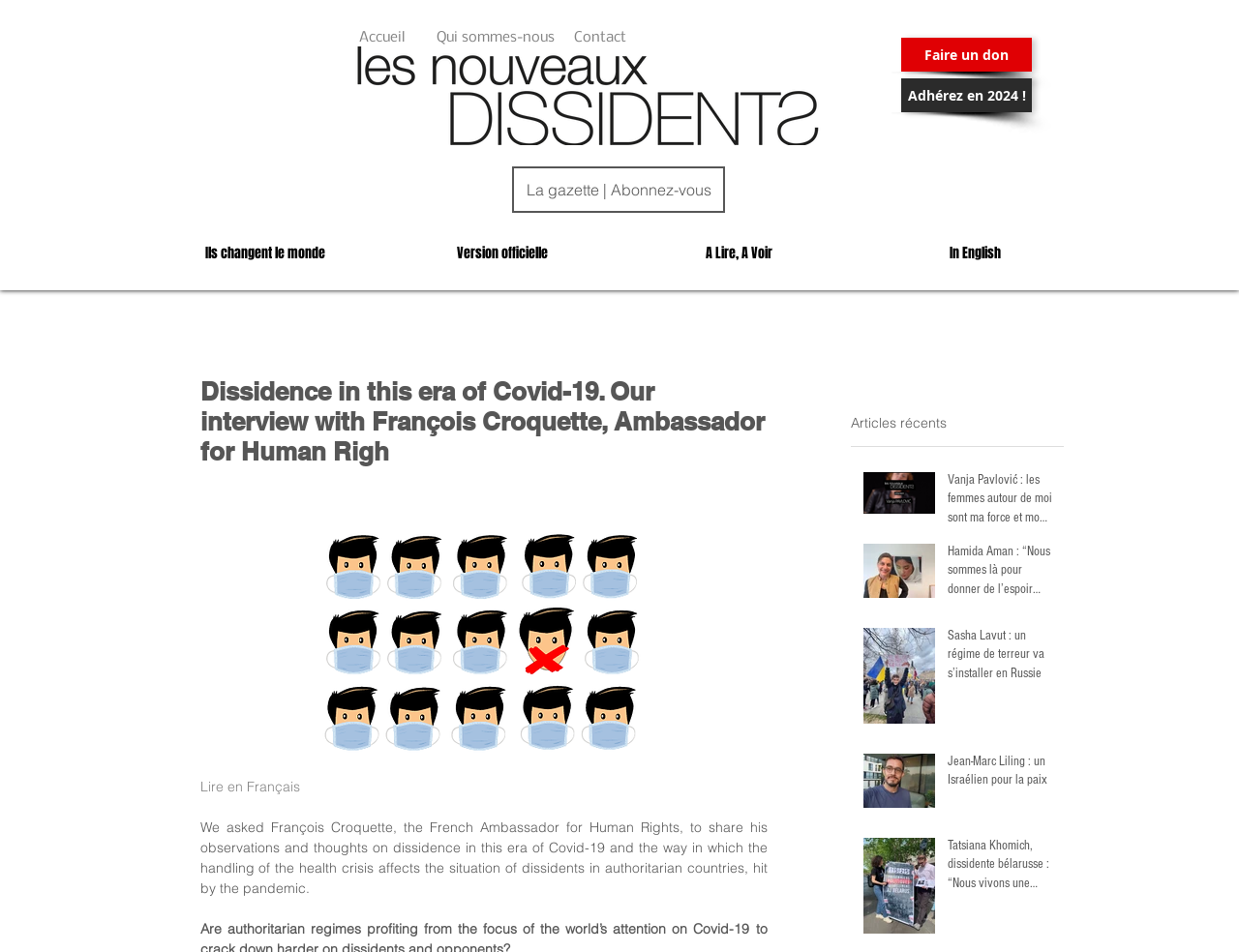Based on the image, please respond to the question with as much detail as possible:
What is the name of the ambassador interviewed?

The answer can be found in the heading 'Dissidence in this era of Covid-19. Our interview with François Croquette, Ambassador for Human Rights' which is located at the top of the webpage. The heading indicates that François Croquette is the ambassador being interviewed.